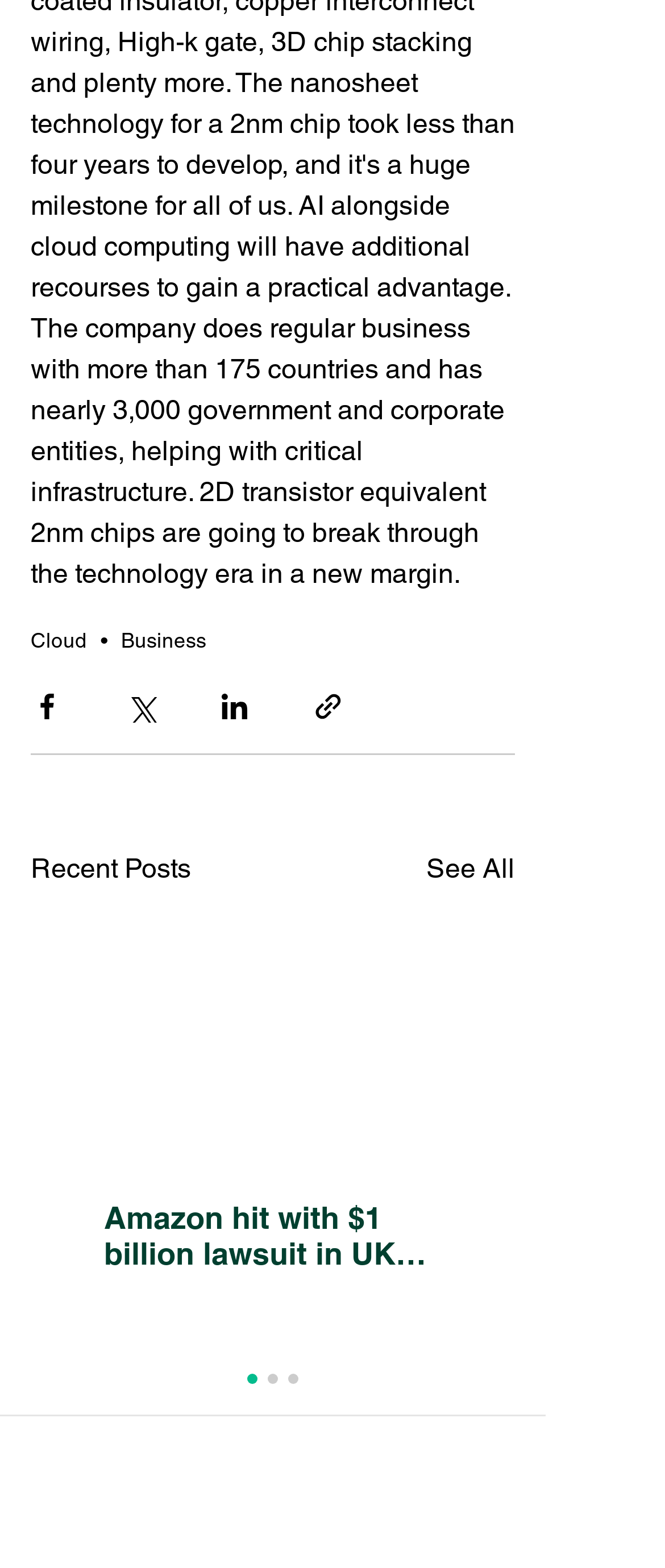Calculate the bounding box coordinates for the UI element based on the following description: "See All". Ensure the coordinates are four float numbers between 0 and 1, i.e., [left, top, right, bottom].

[0.641, 0.542, 0.774, 0.568]